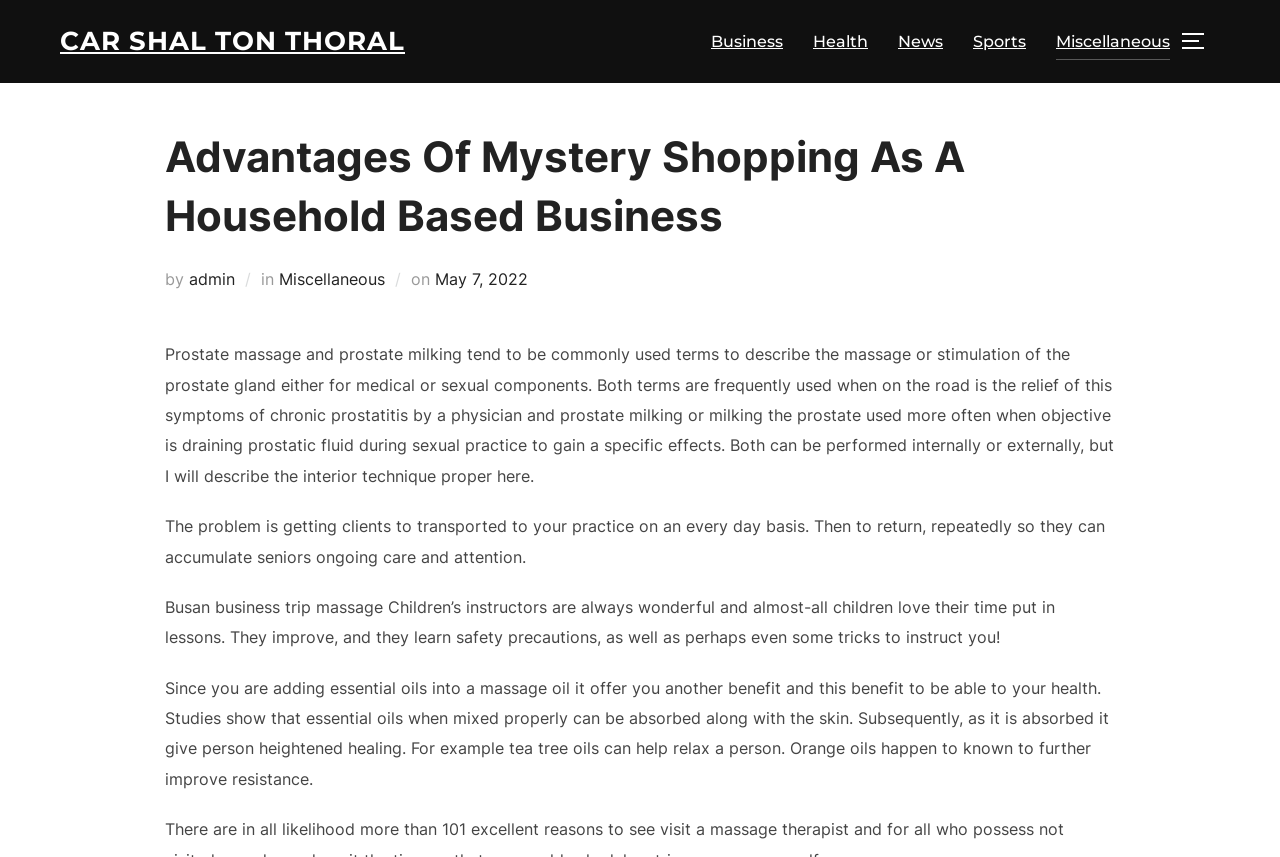Use a single word or phrase to answer the question: 
What is the category of the article?

Miscellaneous